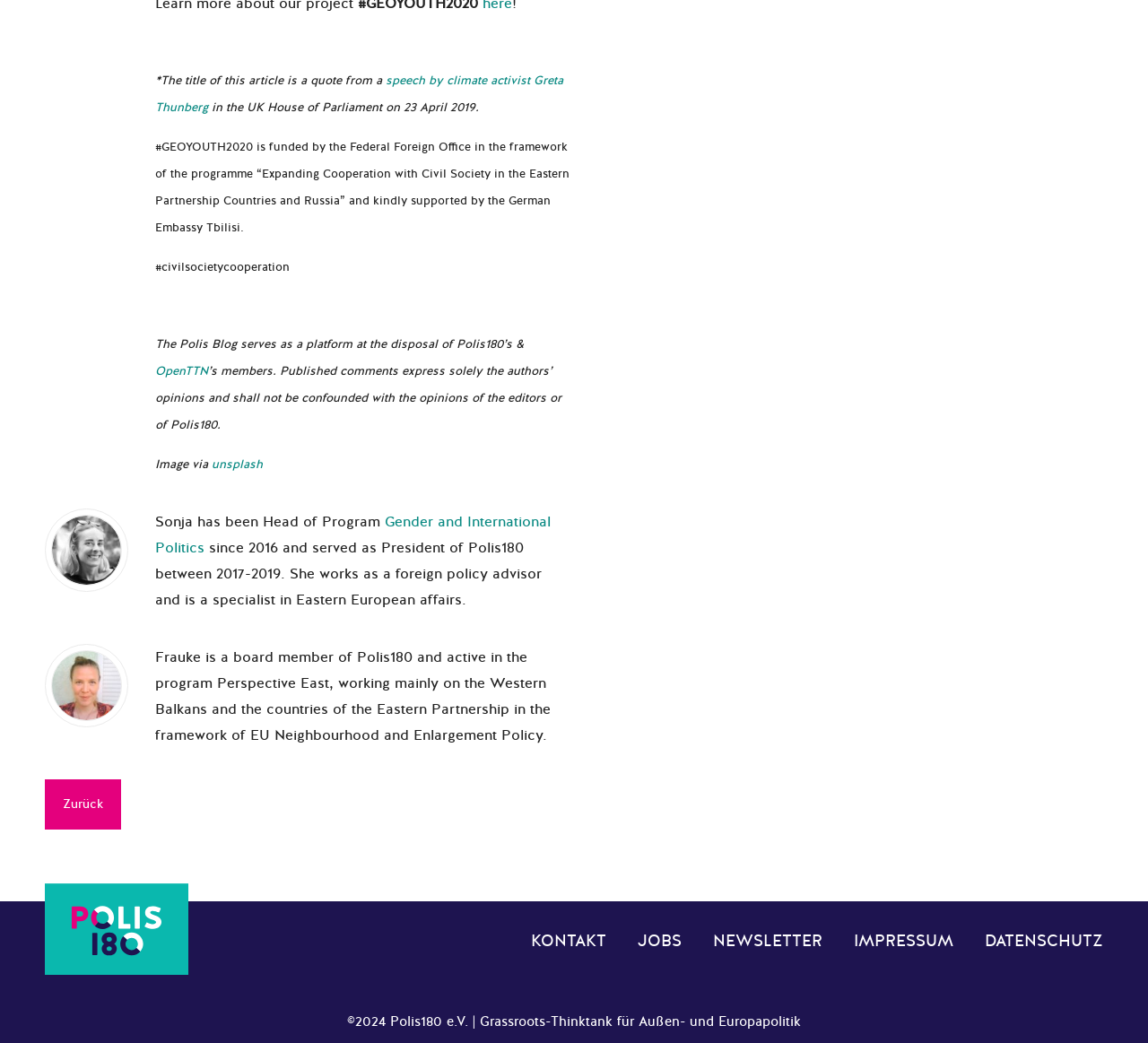How many images are on this page?
Using the image, answer in one word or phrase.

3